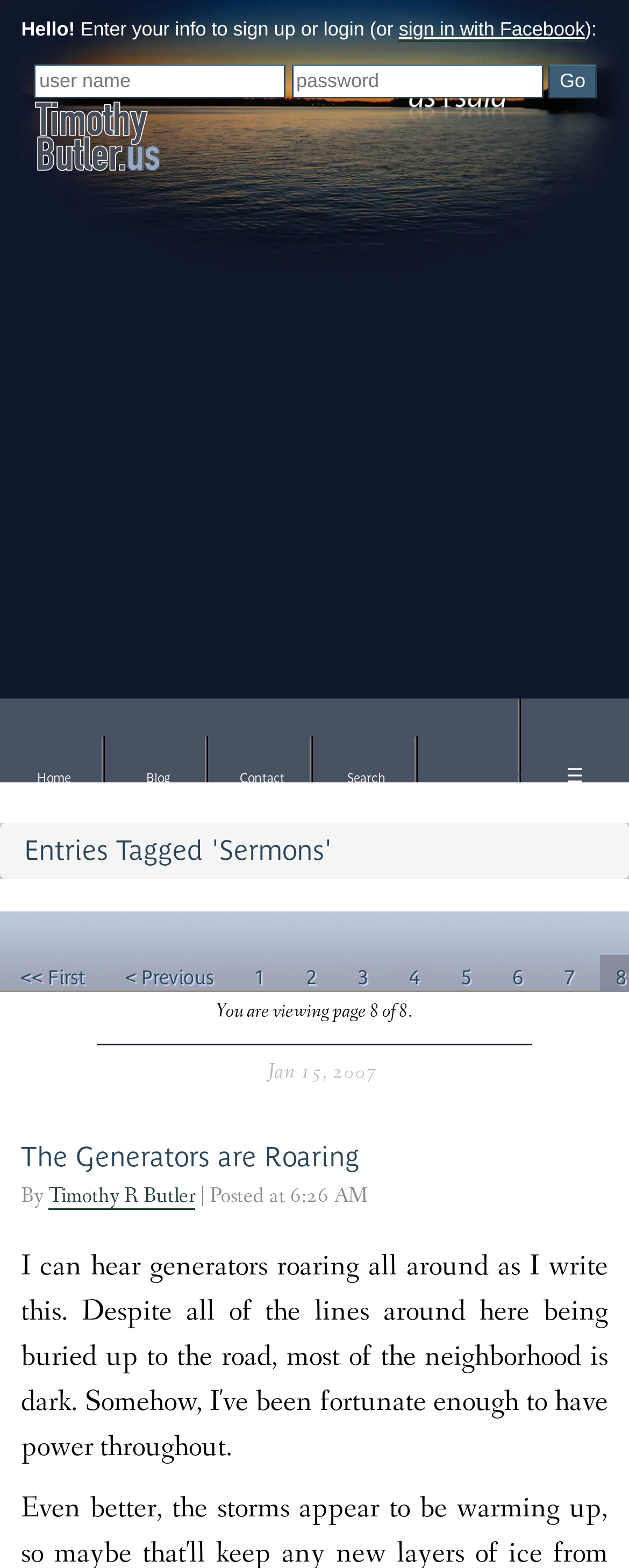Find the bounding box of the UI element described as follows: "8".

[0.978, 0.612, 0.996, 0.629]